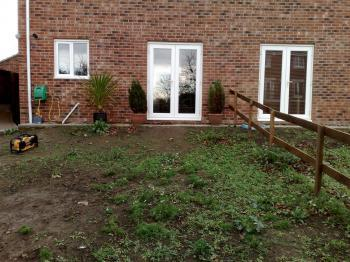Use a single word or phrase to answer the question: What is the condition of the ground?

Bare soil with patches of grass and weeds